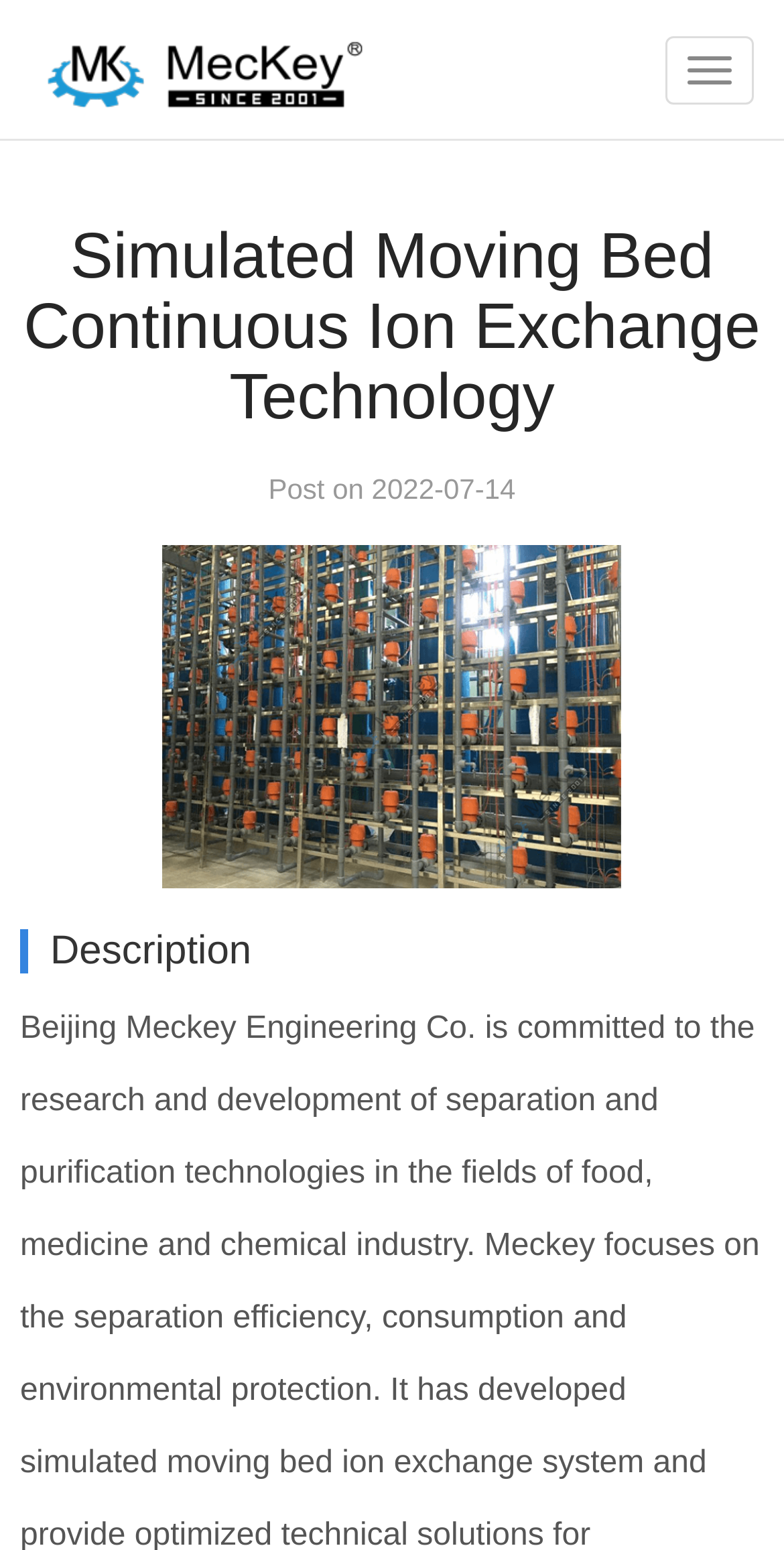Answer the question in a single word or phrase:
How many images are on the page?

2